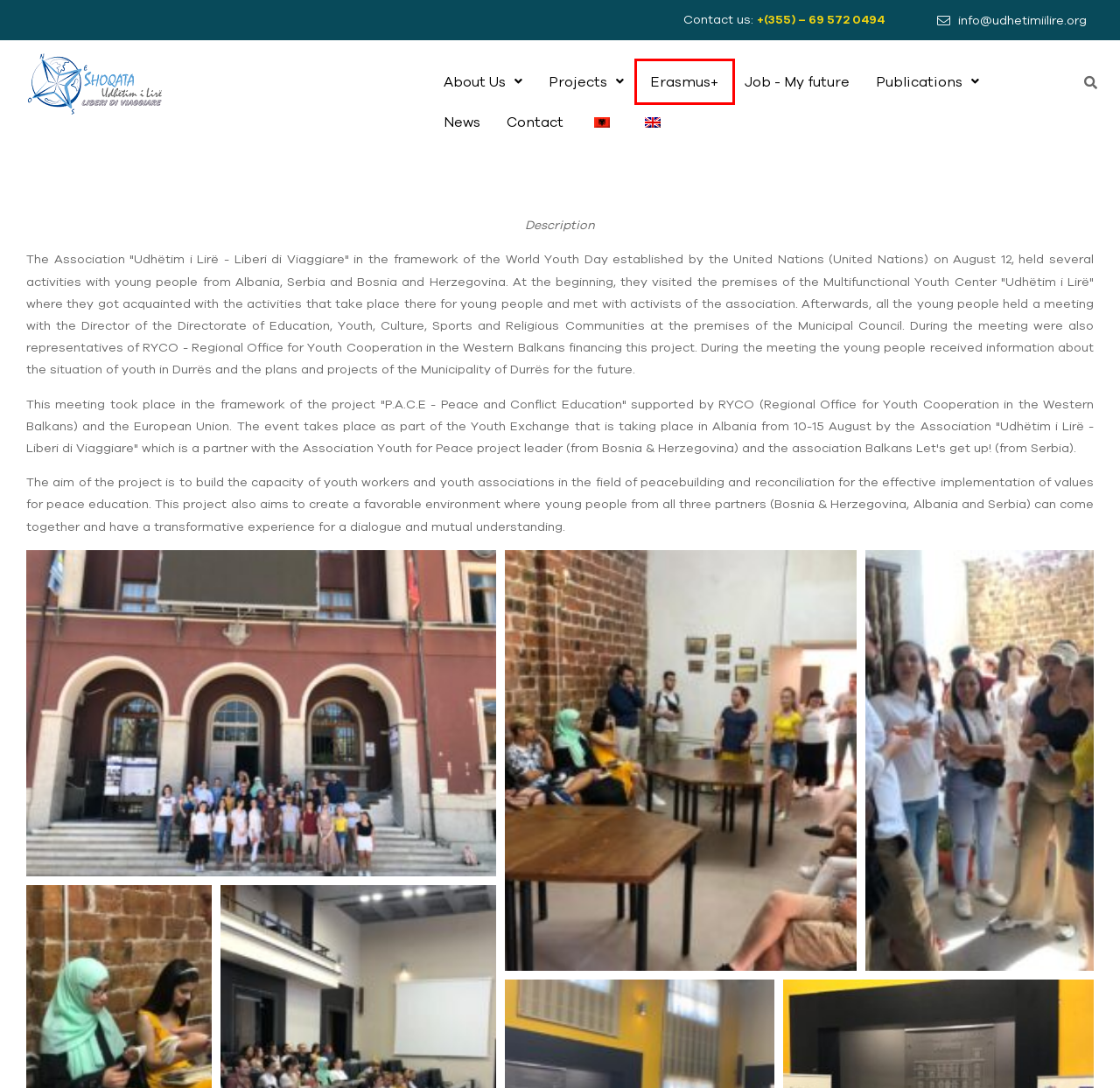Given a webpage screenshot featuring a red rectangle around a UI element, please determine the best description for the new webpage that appears after the element within the bounding box is clicked. The options are:
A. Udhëtimi i Lirë
B. Punë  – E ardhmja ime – Udhëtimi i Lirë
C. Njoftime – Udhëtimi i Lirë
D. Skuadra jonë – Udhëtimi i Lirë
E. Kush jemi ne – Udhëtimi i Lirë
F. Publikime – Udhëtimi i Lirë
G. Erasmus+ – Udhëtimi i Lirë
H. Kontakti – Udhëtimi i Lirë

G